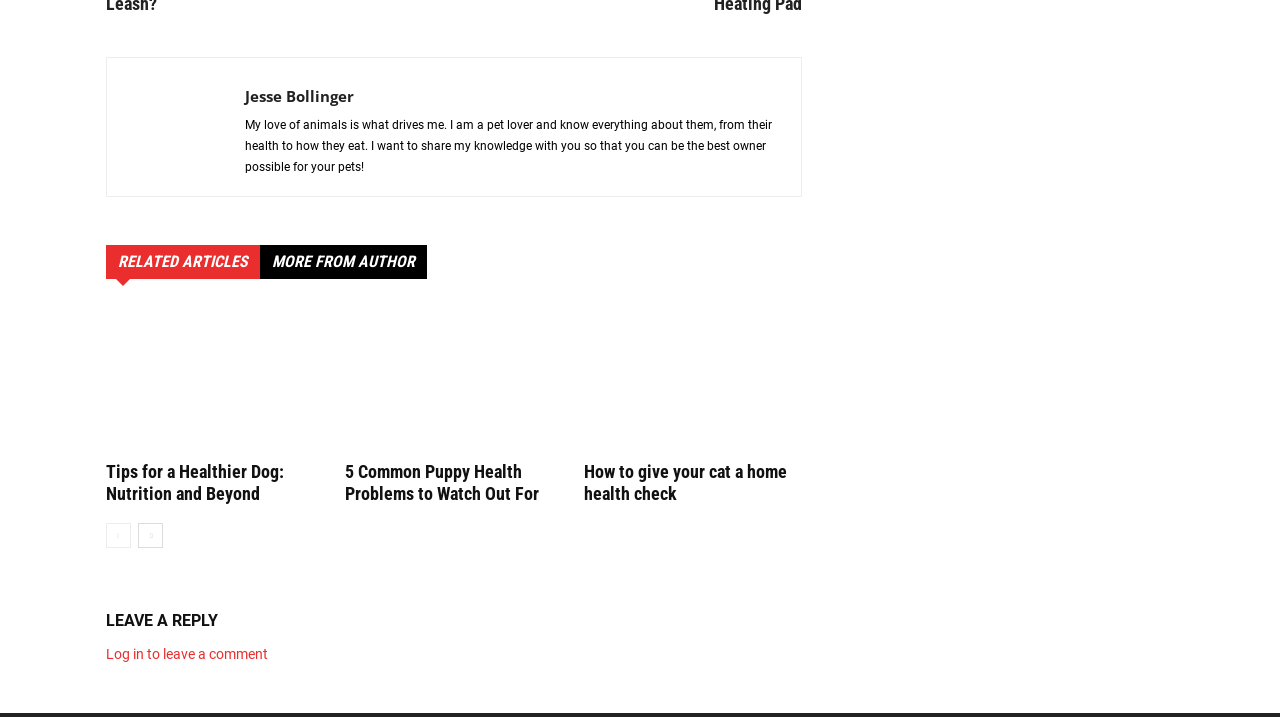Using the provided description RELATED ARTICLES, find the bounding box coordinates for the UI element. Provide the coordinates in (top-left x, top-left y, bottom-right x, bottom-right y) format, ensuring all values are between 0 and 1.

[0.083, 0.654, 0.184, 0.701]